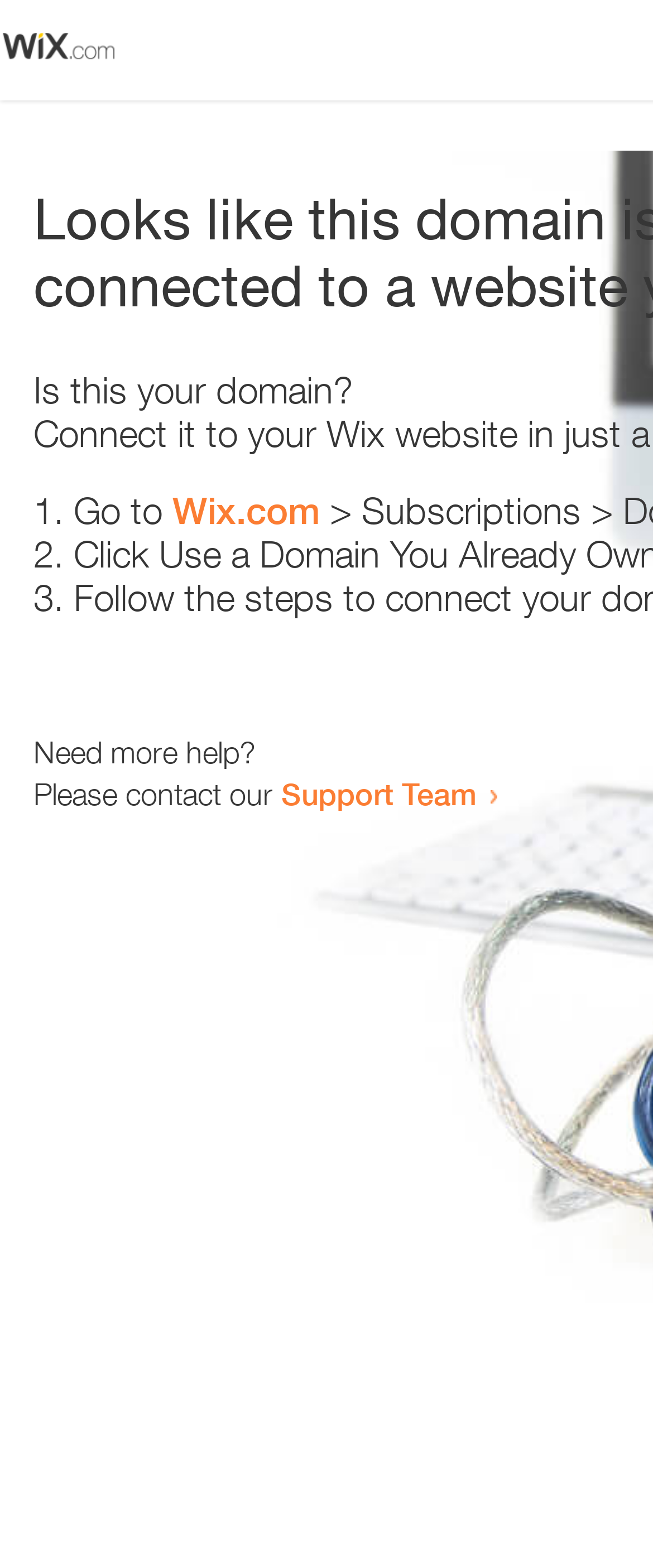Please respond in a single word or phrase: 
What is the text below the third list marker?

Need more help?